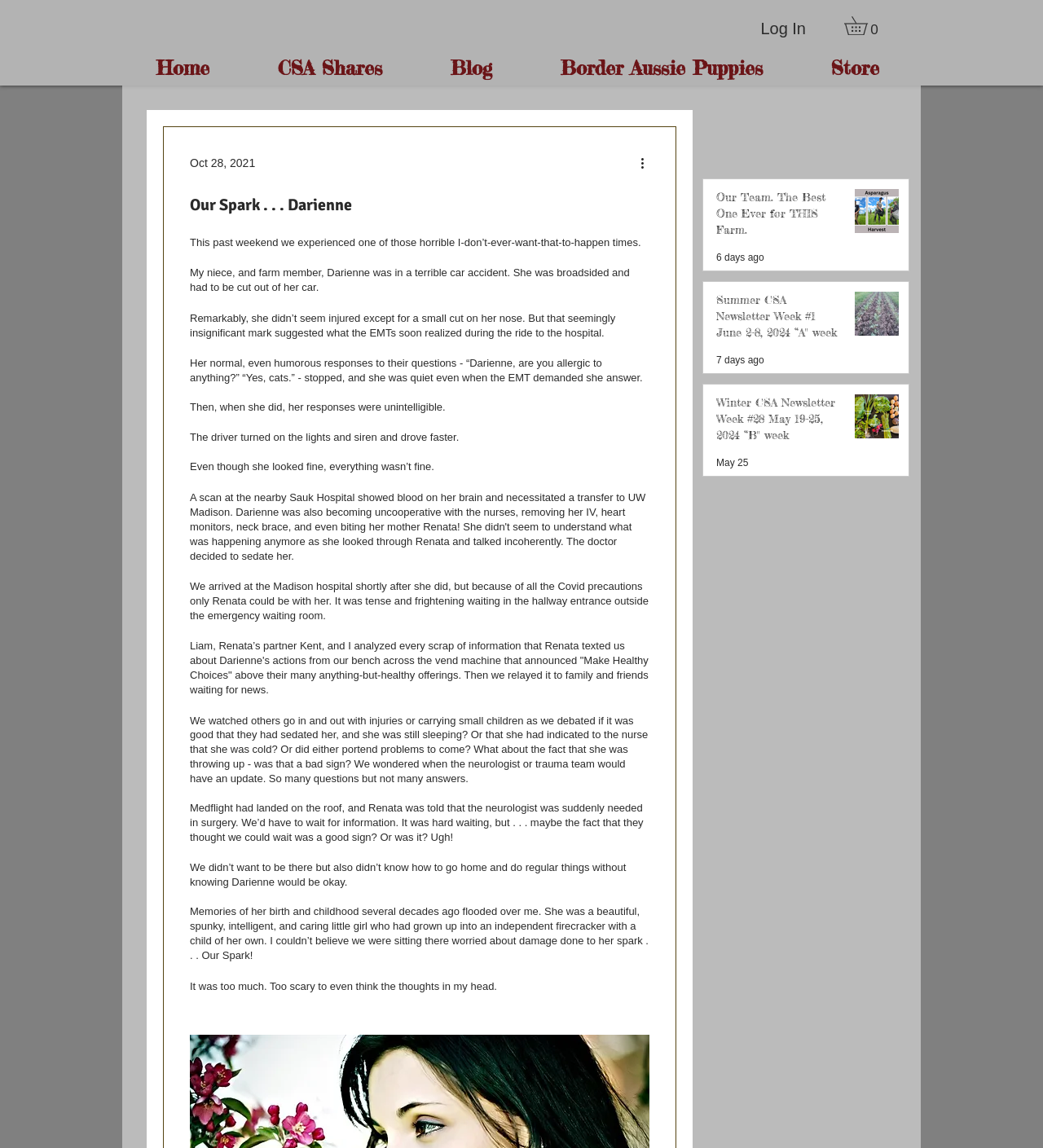Given the content of the image, can you provide a detailed answer to the question?
What is the purpose of the region 'Post list. Select a post to read.'?

Based on the region's description 'Post list. Select a post to read.', I infer that the purpose of this region is to allow users to select a post to read from the list of posts.